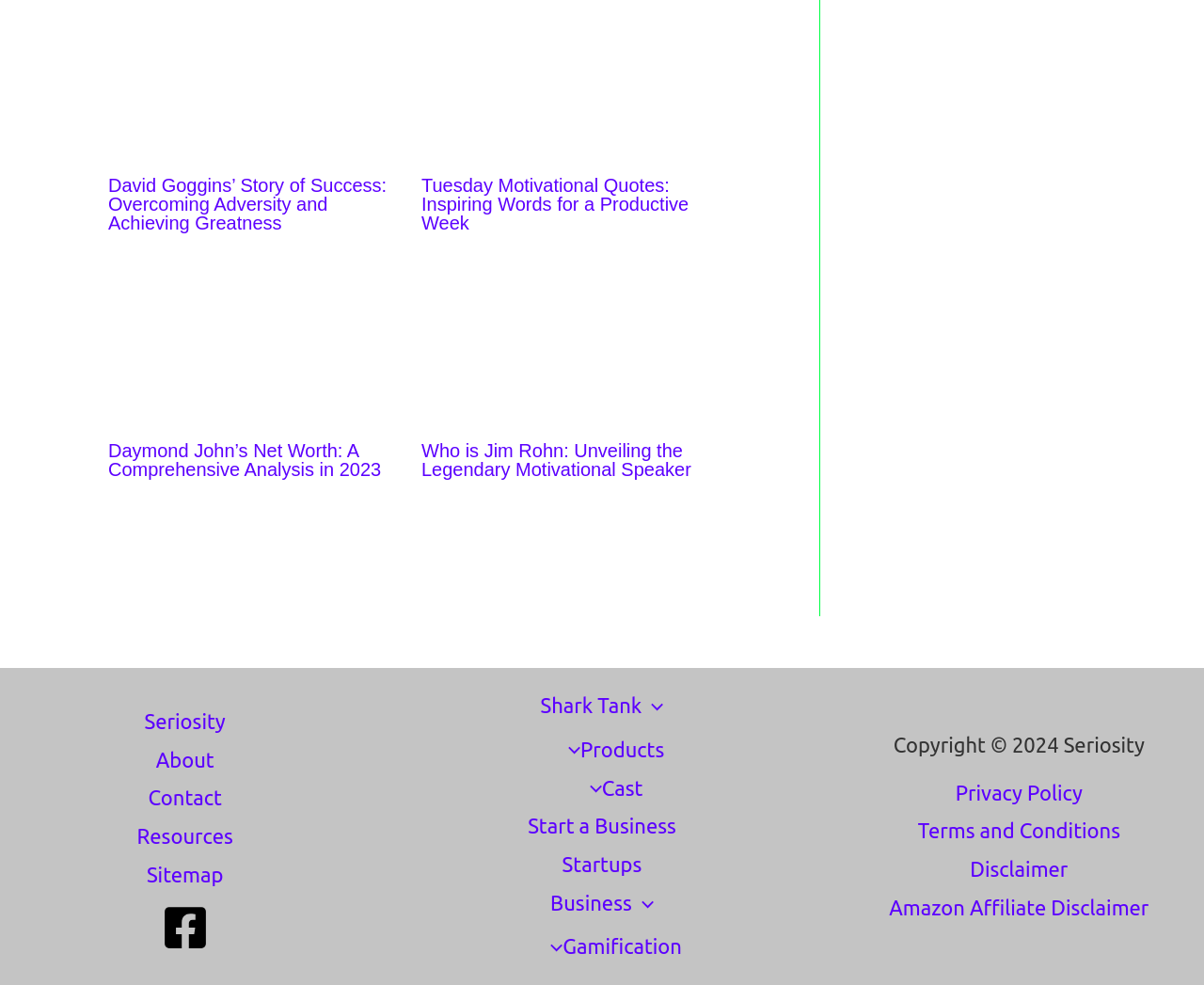Please locate the bounding box coordinates of the element's region that needs to be clicked to follow the instruction: "Read more about David Goggins’ Story of Success". The bounding box coordinates should be provided as four float numbers between 0 and 1, i.e., [left, top, right, bottom].

[0.09, 0.066, 0.33, 0.09]